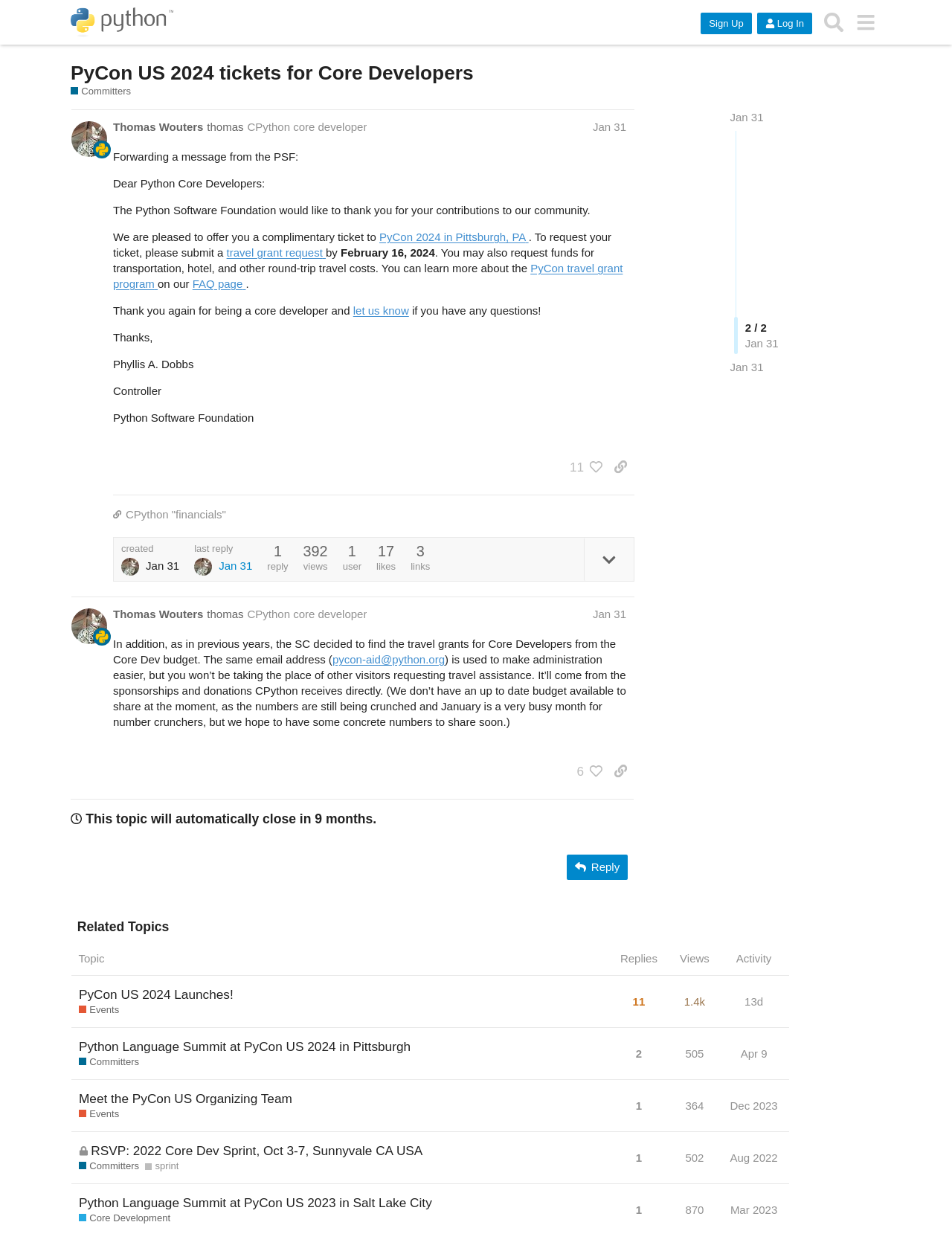What is the name of the CPython core developer who posted on Jan 31?
Answer the question using a single word or phrase, according to the image.

Thomas Wouters